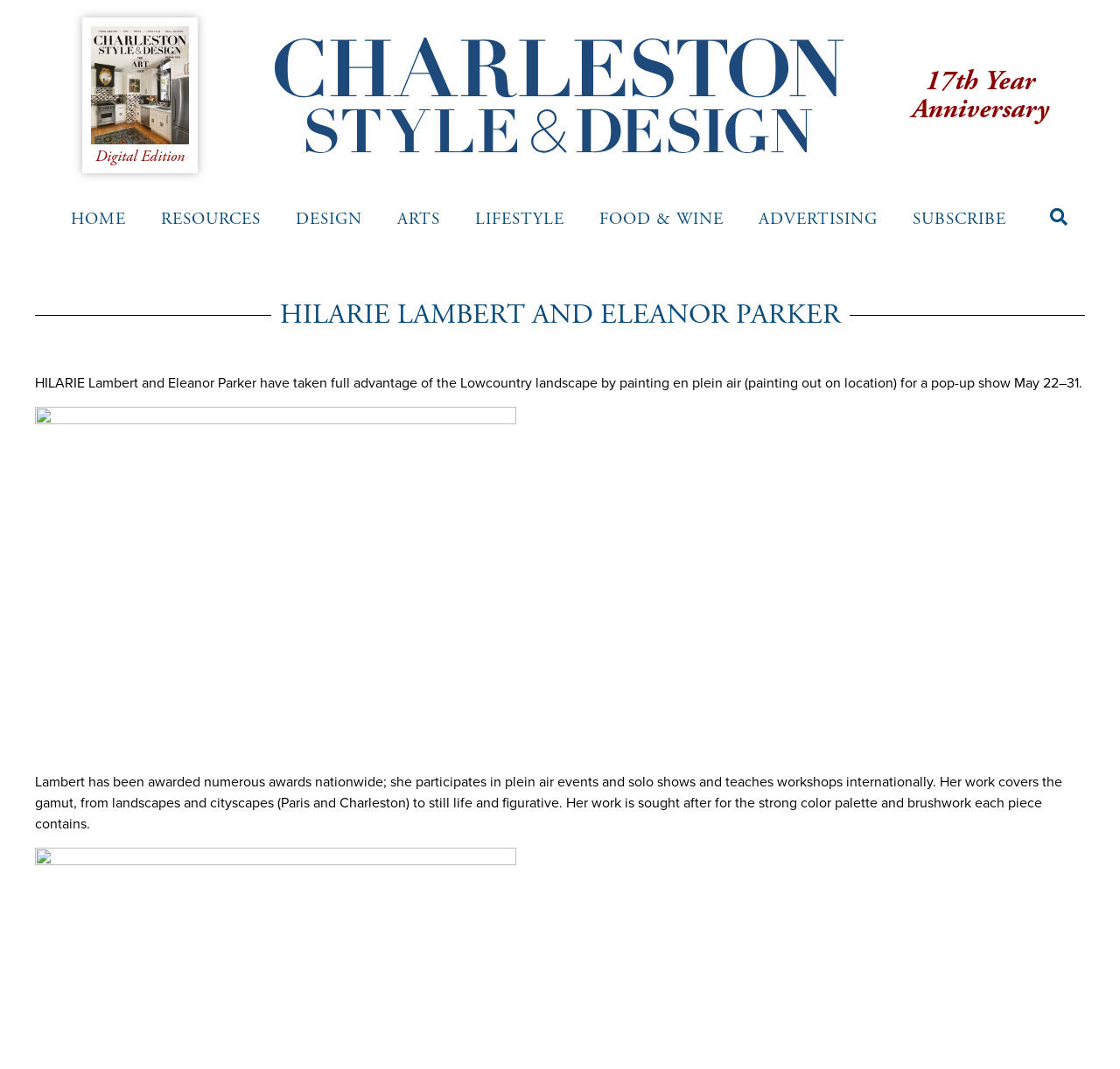Please find the bounding box coordinates of the element that must be clicked to perform the given instruction: "Go to HOME page". The coordinates should be four float numbers from 0 to 1, i.e., [left, top, right, bottom].

[0.047, 0.187, 0.128, 0.225]